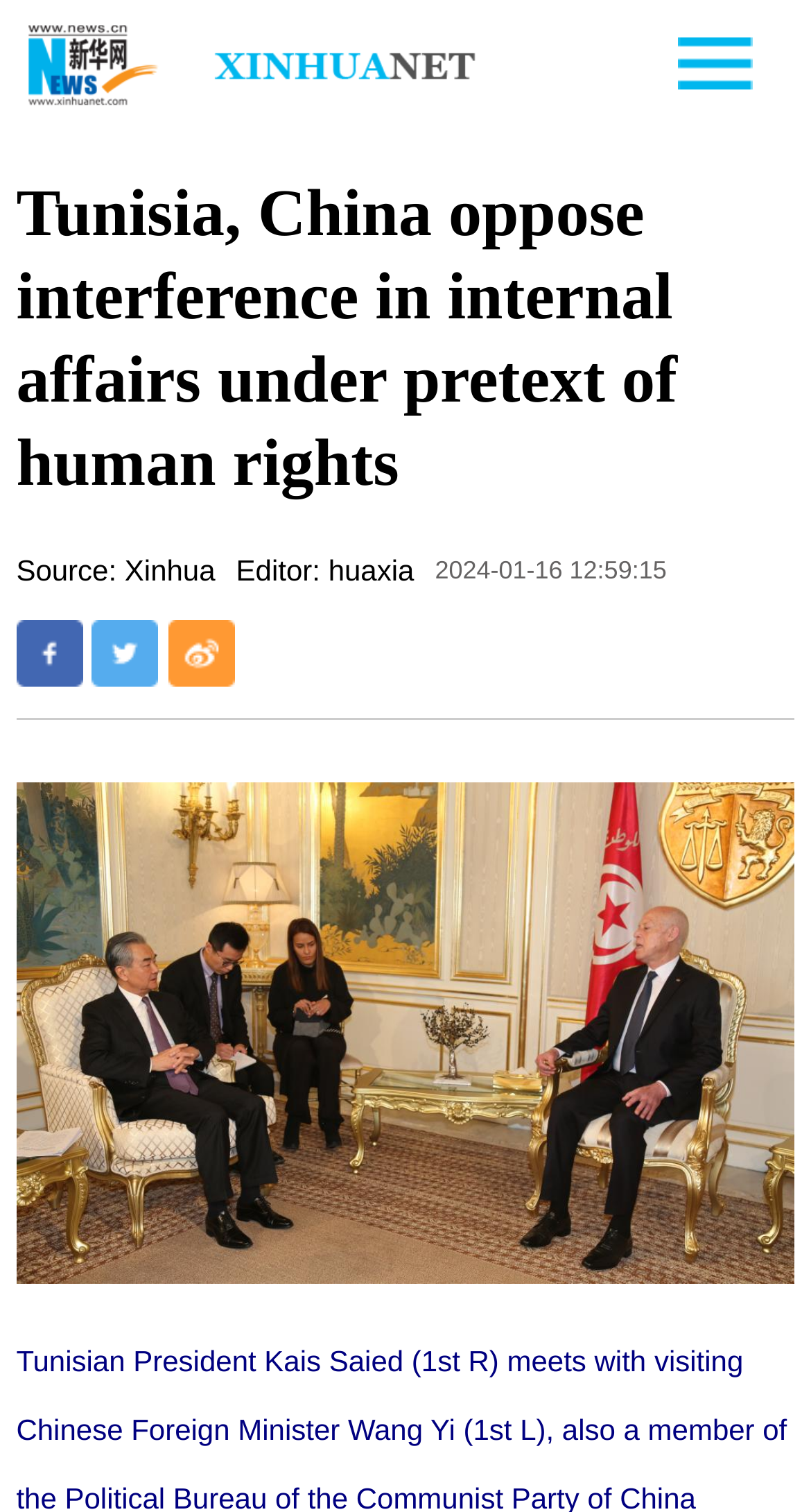Can you find and provide the main heading text of this webpage?

Tunisia, China oppose interference in internal affairs under pretext of human rights